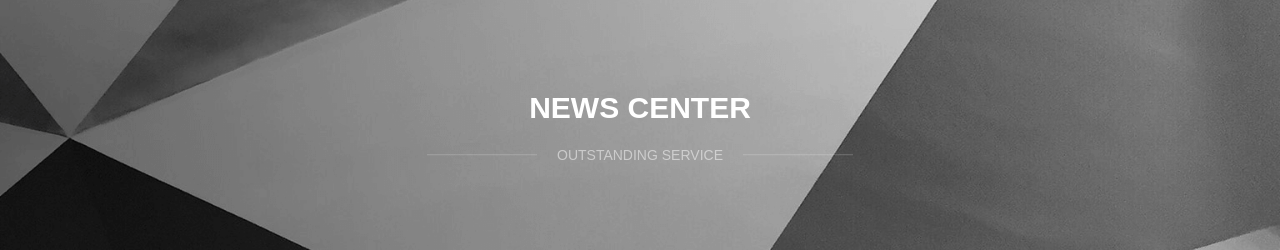What is the purpose of the graphic design?
Using the image, respond with a single word or phrase.

To convey professionalism and modernity